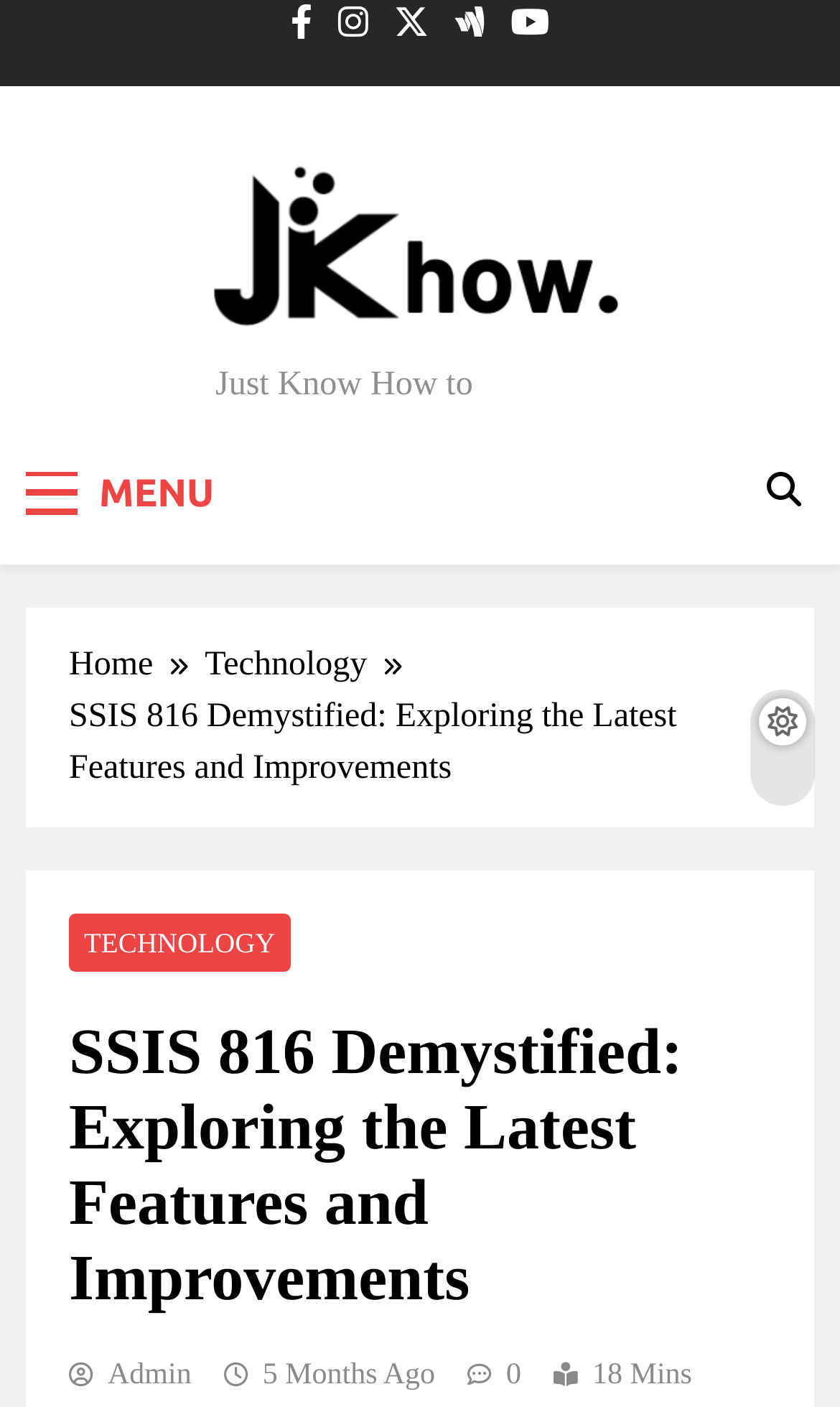Find the bounding box coordinates of the element to click in order to complete the given instruction: "Click the TECHNOLOGY link."

[0.082, 0.649, 0.346, 0.69]